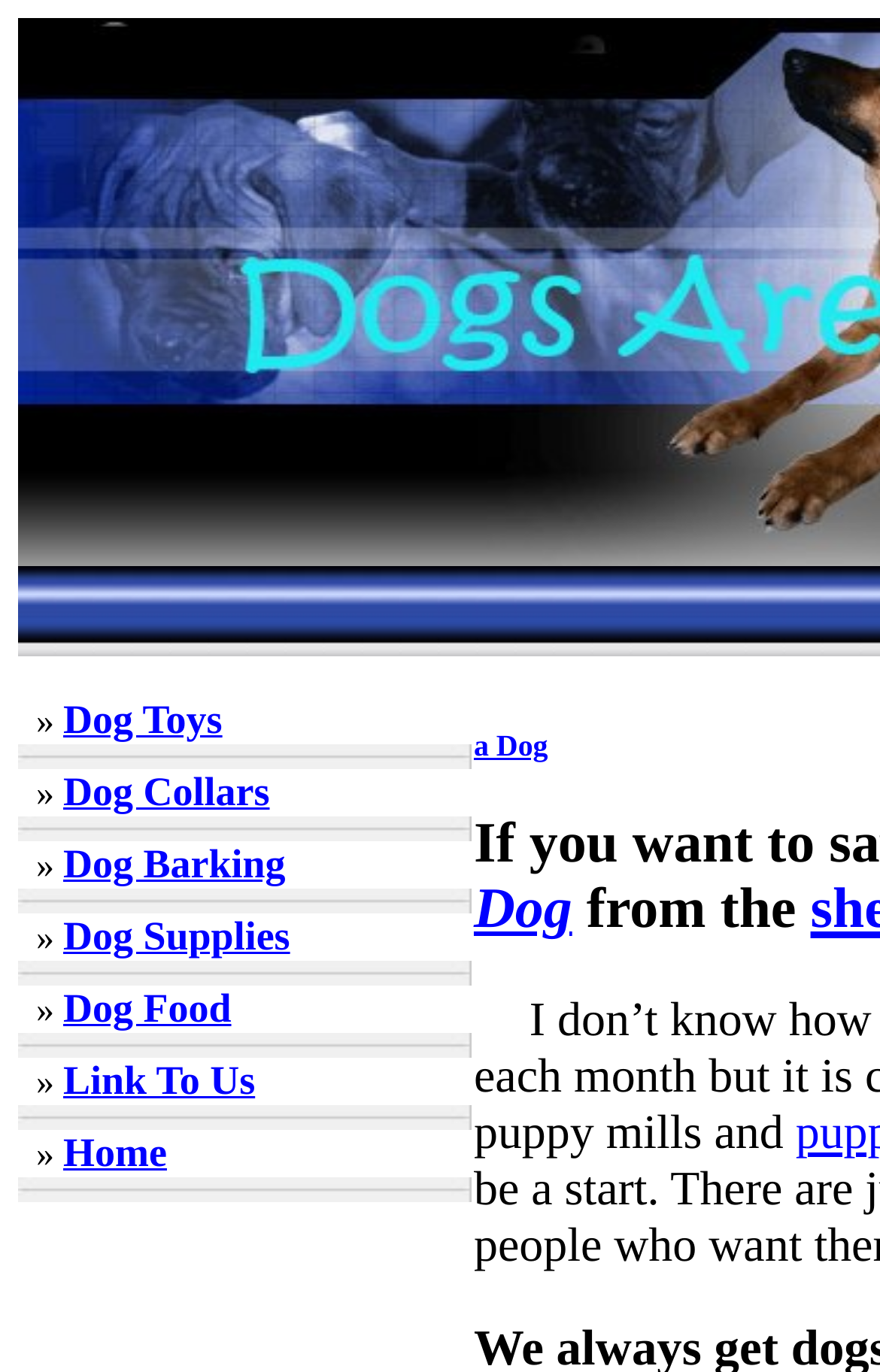Explain the webpage in detail, including its primary components.

This webpage is about adopting dogs from rescue centers or dog shelters. At the top, there are several links to related topics, including "Dog Toys", "Dog Collars", "Dog Barking", "Dog Supplies", "Dog Food", and "Link To Us", which are aligned horizontally and spaced evenly apart. Each link is preceded by a static text element containing an arrow symbol. 

Below these links, there is a prominent section with a heading that reads "Adopt a dog from the rescue centers for a good dog". This section takes up a significant portion of the page. 

At the bottom of the page, there is a link to the "Home" page, which is also preceded by an arrow symbol. Additionally, there is a small, isolated static text element containing a single space character, located near the bottom right corner of the page.